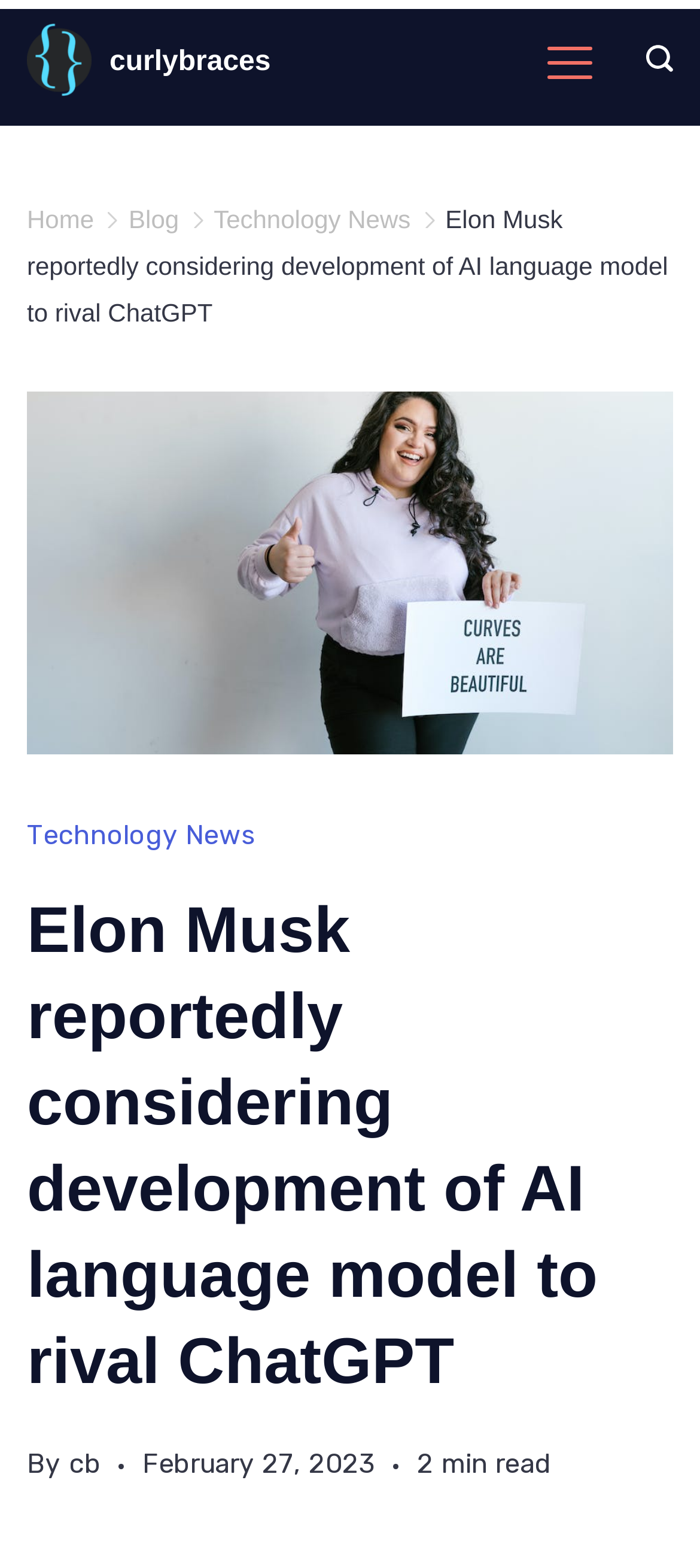Locate the bounding box coordinates of the clickable element to fulfill the following instruction: "Go to the home page". Provide the coordinates as four float numbers between 0 and 1 in the format [left, top, right, bottom].

[0.038, 0.131, 0.134, 0.149]